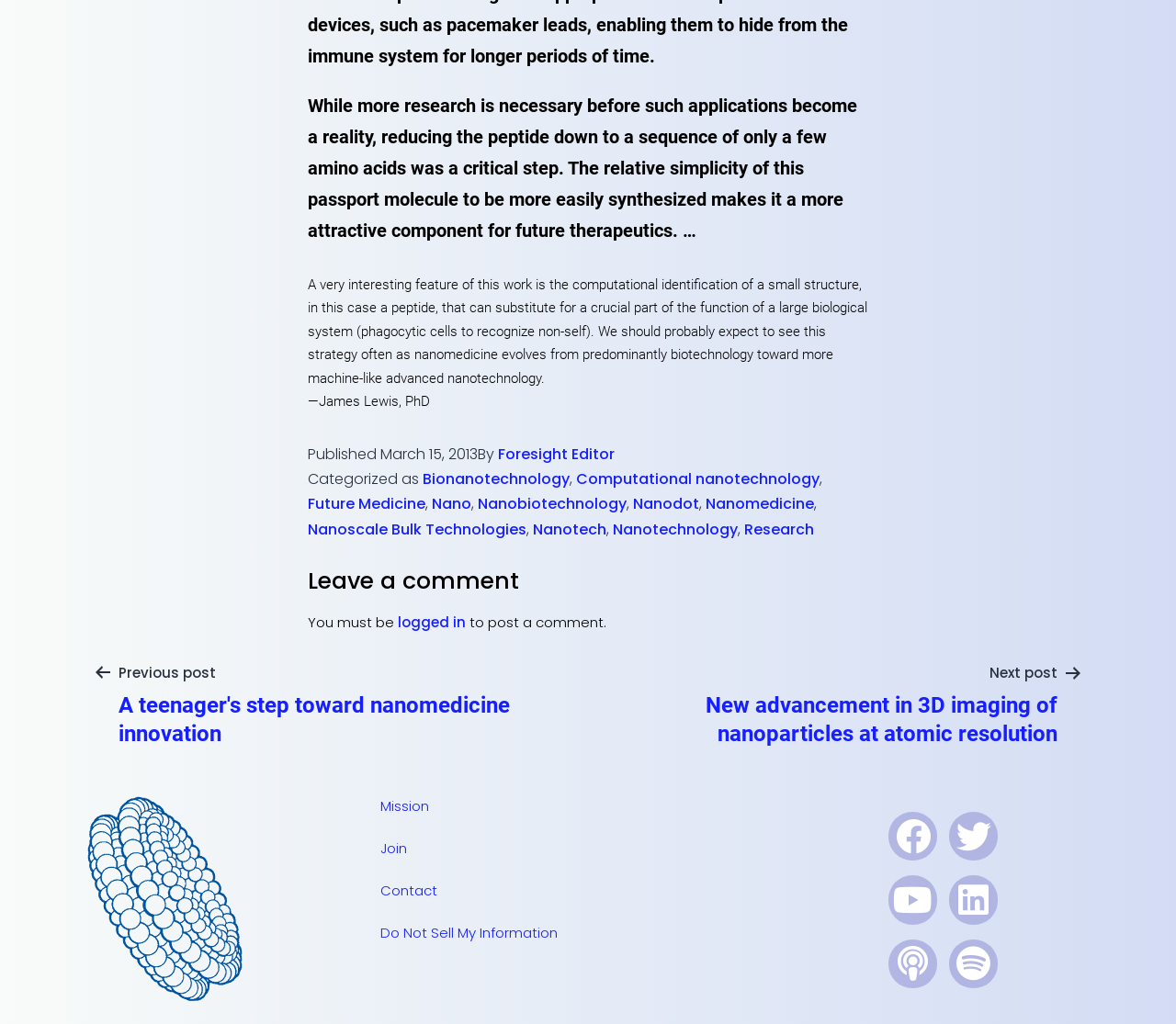Please identify the bounding box coordinates of the clickable area that will allow you to execute the instruction: "Click on the 'Mission' link".

[0.307, 0.767, 0.489, 0.808]